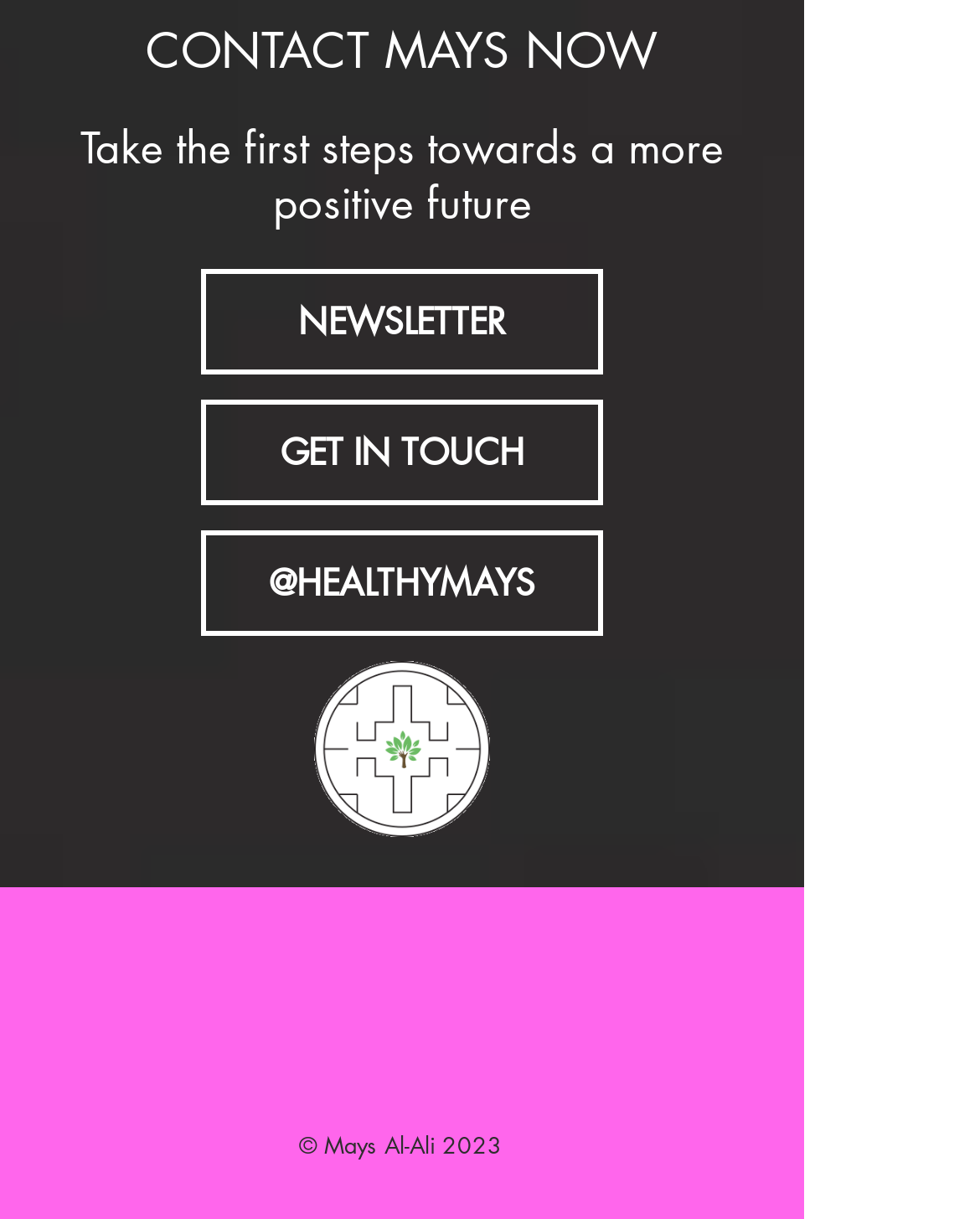Identify the bounding box for the described UI element. Provide the coordinates in (top-left x, top-left y, bottom-right x, bottom-right y) format with values ranging from 0 to 1: aria-label="Instagram - Healthymays"

[0.431, 0.814, 0.521, 0.887]